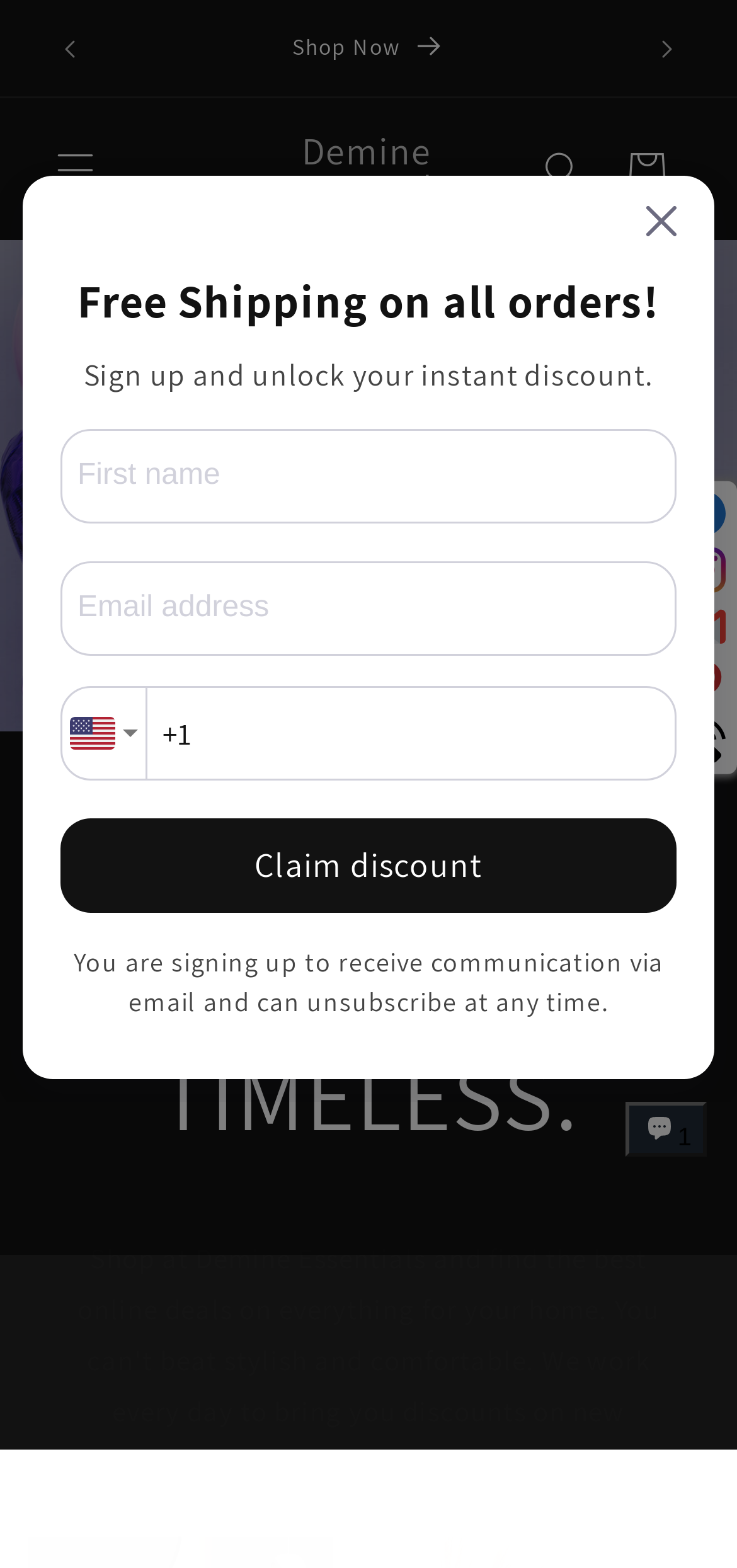Locate the UI element described as follows: "Birthday Sale Starts Now!". Return the bounding box coordinates as four float numbers between 0 and 1 in the order [left, top, right, bottom].

[0.151, 0.0, 0.849, 0.062]